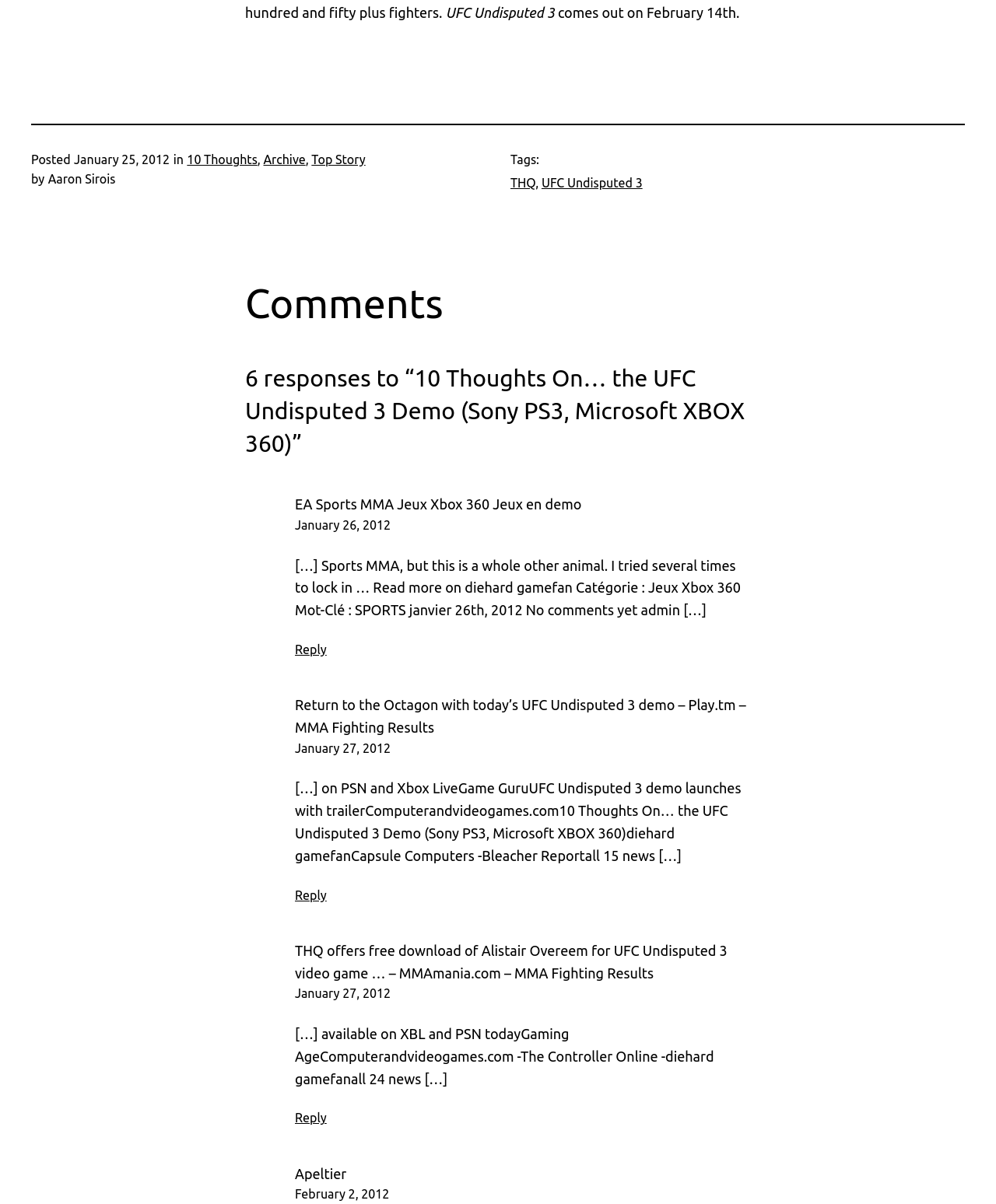What is the release date of UFC Undisputed 3?
Could you answer the question with a detailed and thorough explanation?

The release date of UFC Undisputed 3 can be found in the first two lines of the webpage, where it says 'UFC Undisputed 3 comes out on February 14th.'